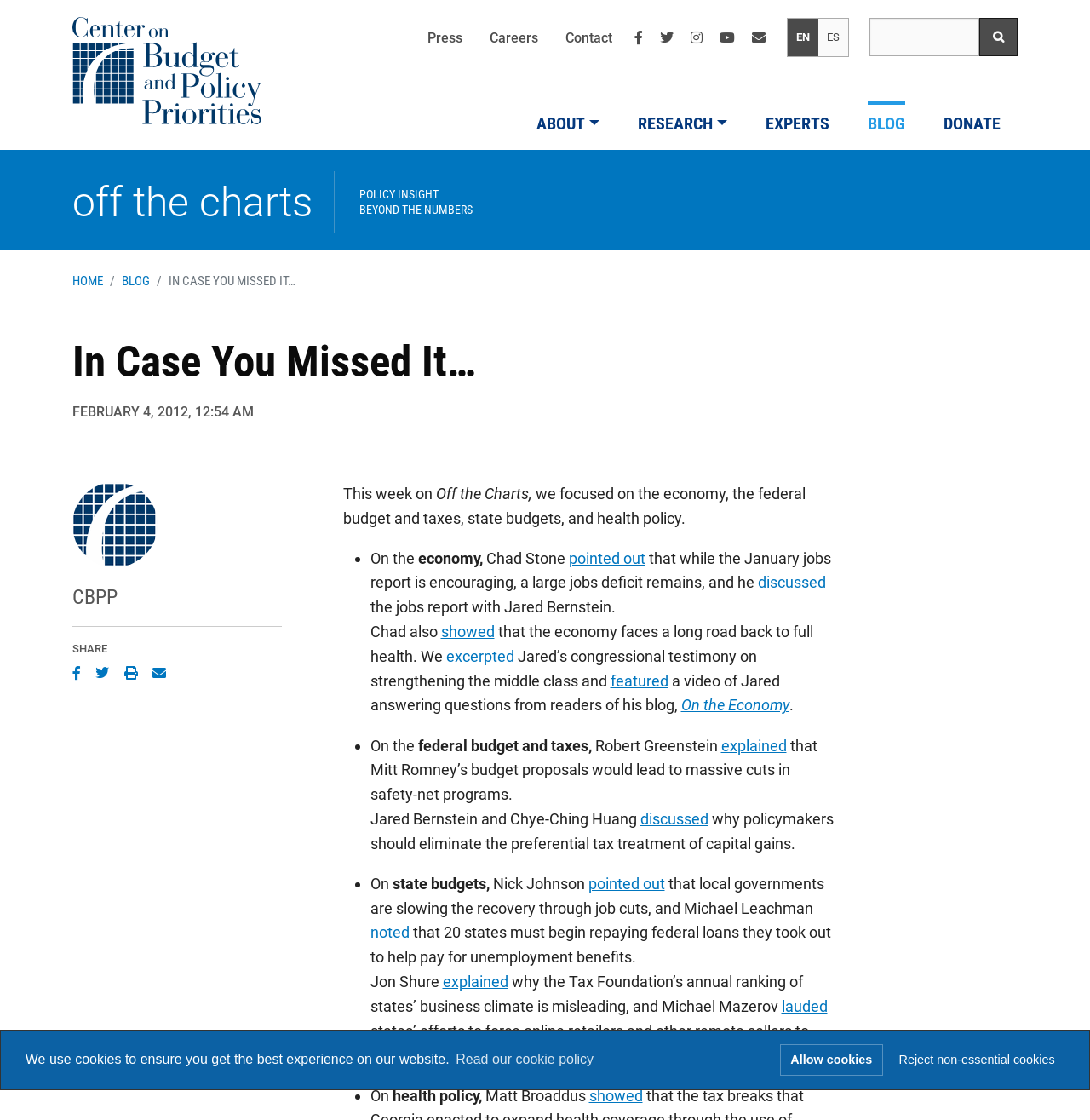What is the topic of the blog post?
Respond to the question with a well-detailed and thorough answer.

I determined the topic of the blog post by reading the introductory sentence 'This week on Off the Charts, we focused on the economy, the federal budget and taxes, state budgets, and health policy.' which clearly states the topics covered in the post.